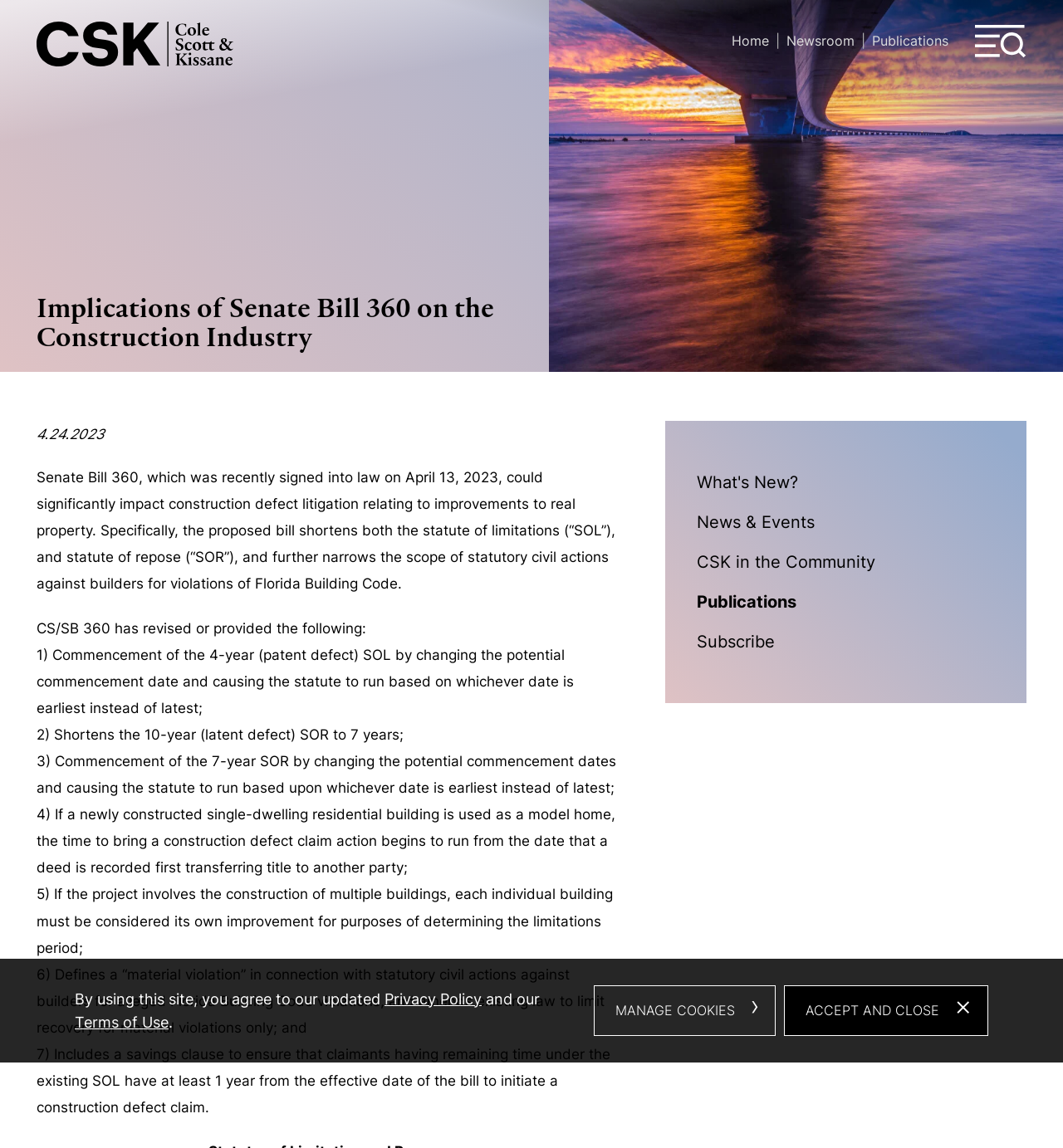Find and generate the main title of the webpage.

Implications of Senate Bill 360 on the Construction Industry